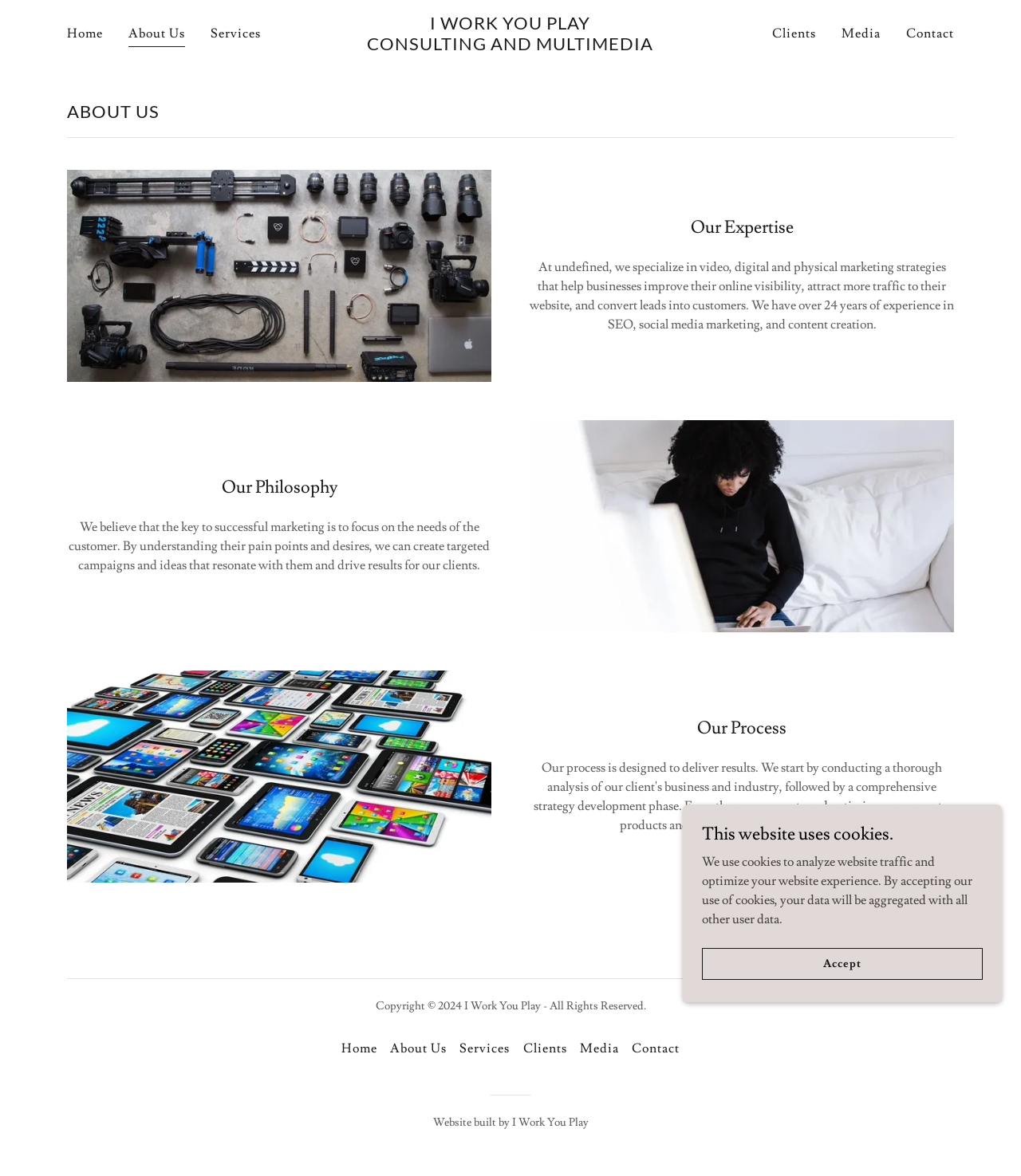Please determine the bounding box coordinates for the element that should be clicked to follow these instructions: "Buy the book from 'Amazon'".

None